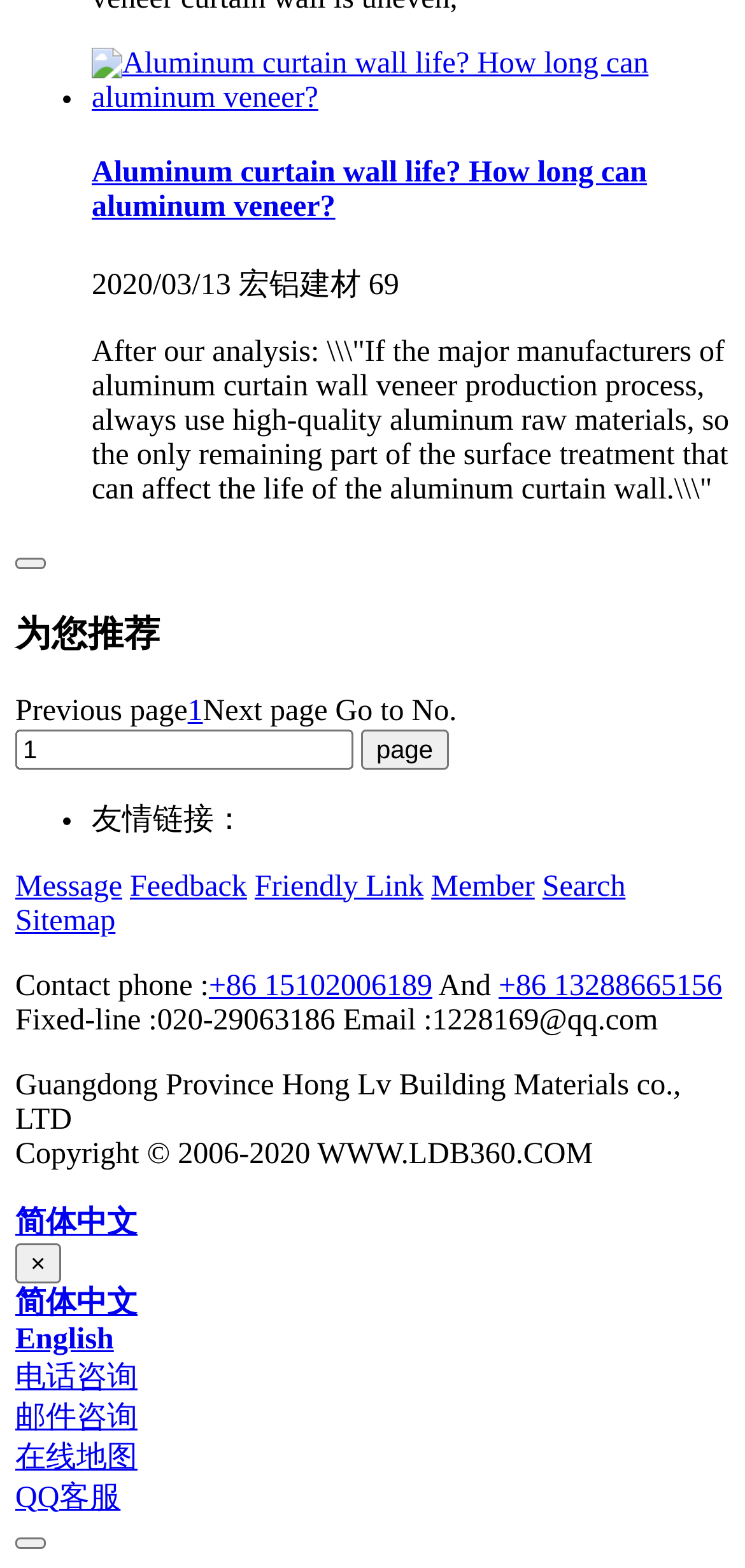Please mark the clickable region by giving the bounding box coordinates needed to complete this instruction: "Enter a page number".

[0.021, 0.465, 0.474, 0.49]